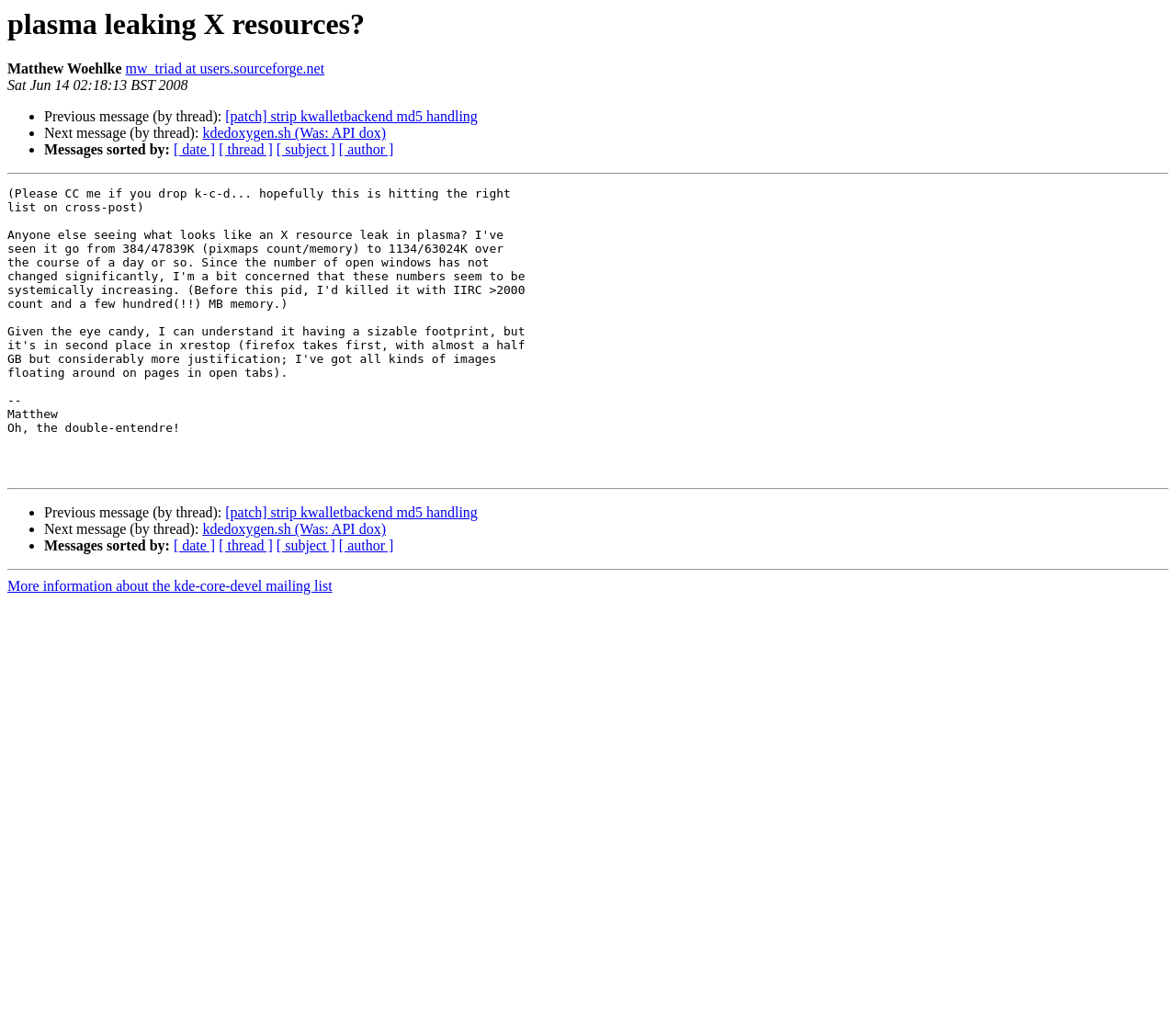Give a one-word or phrase response to the following question: What is the author of the message?

Matthew Woehlke